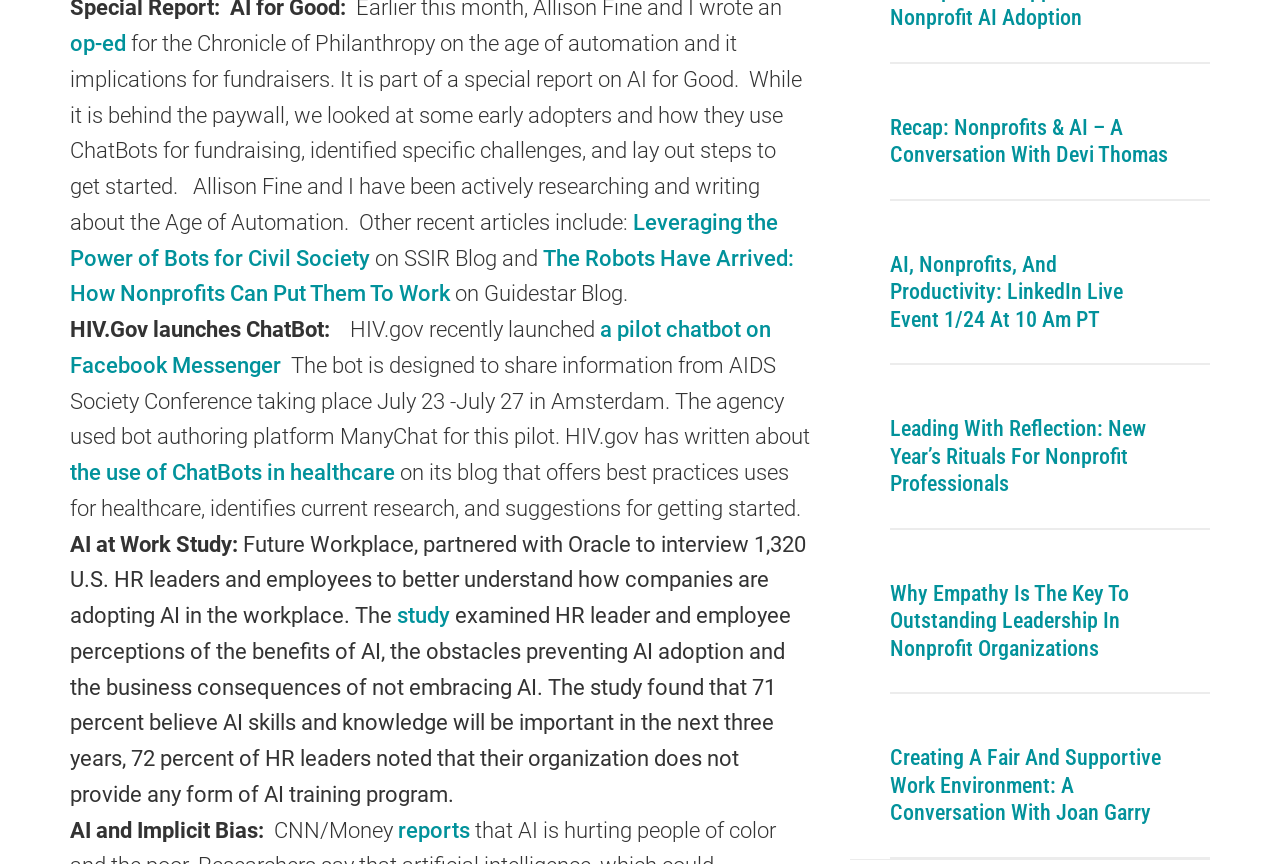Identify the bounding box coordinates of the part that should be clicked to carry out this instruction: "read the conversation with Devi Thomas about nonprofits and AI".

[0.695, 0.131, 0.914, 0.195]